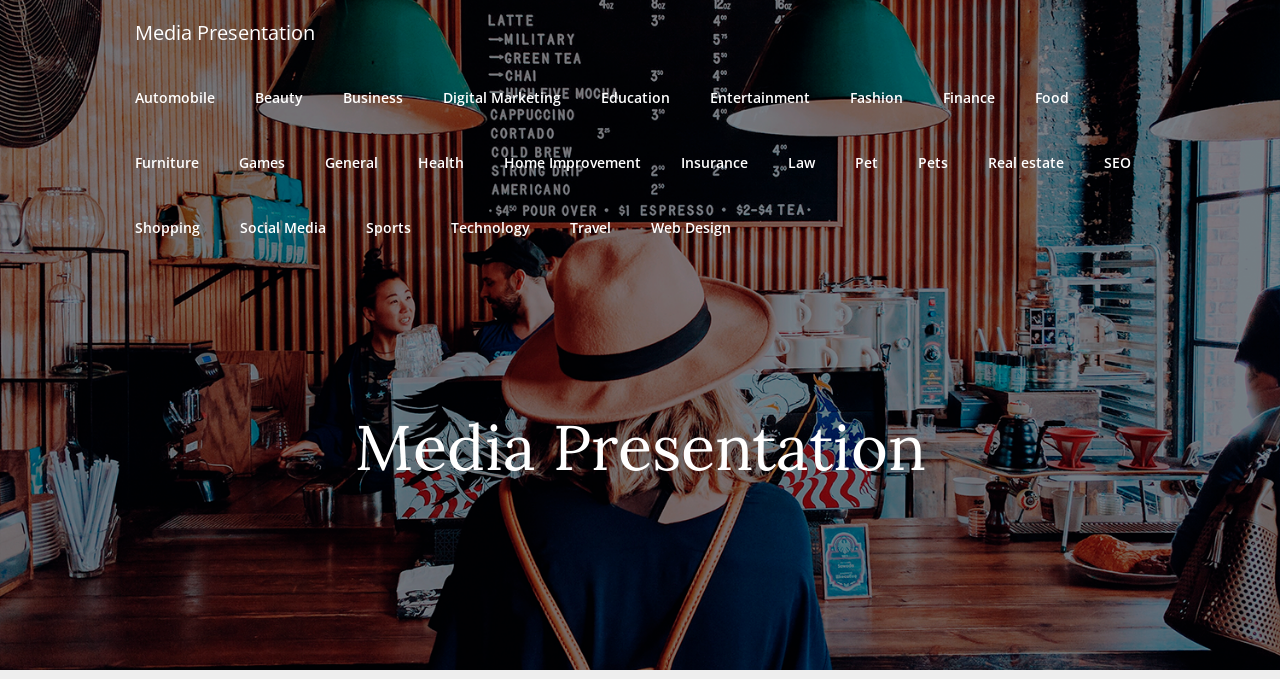How many categories are listed on the webpage?
Kindly give a detailed and elaborate answer to the question.

I counted the number of links on the webpage, starting from 'Automobile' to 'Web Design', and found a total of 27 categories.